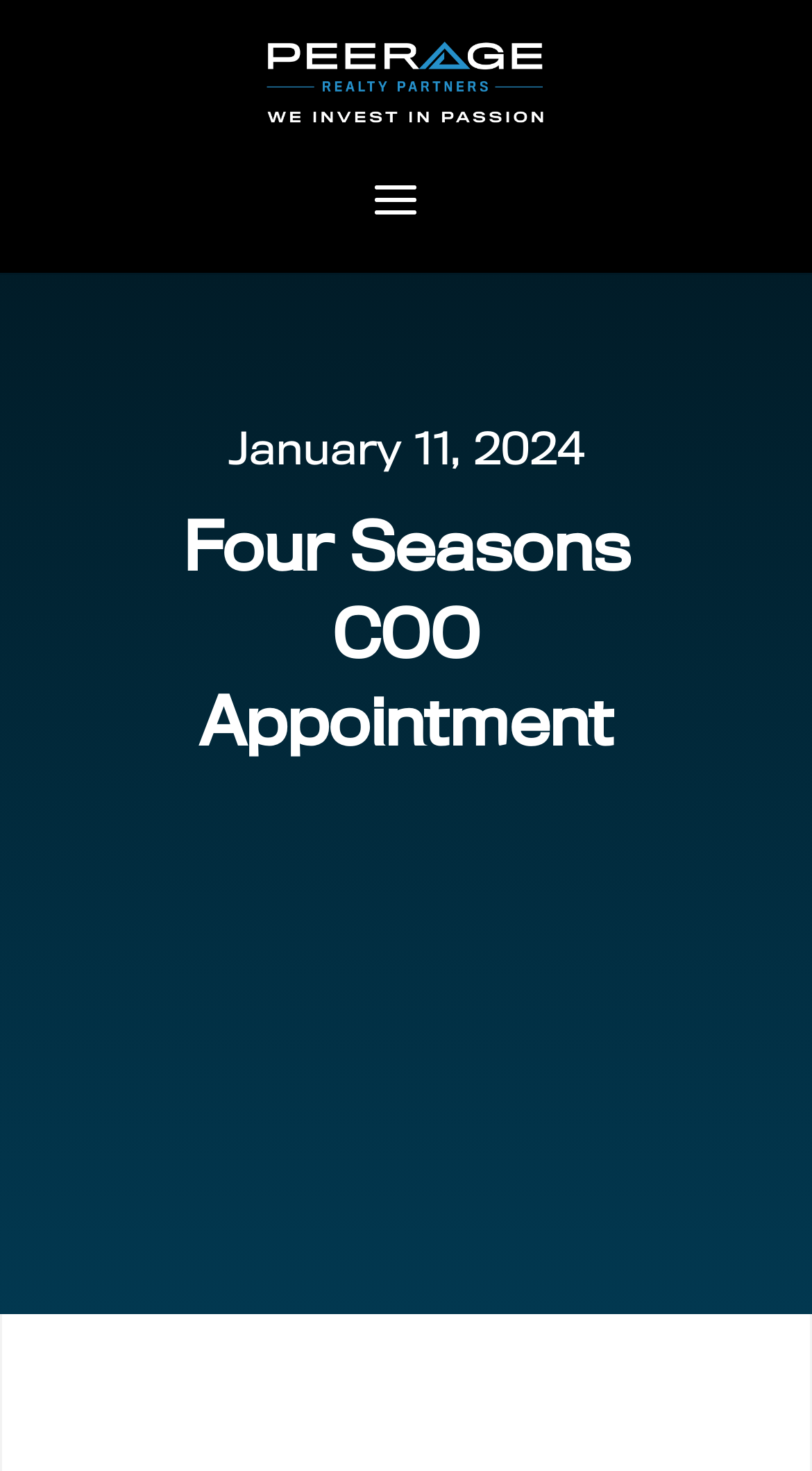Your task is to extract the text of the main heading from the webpage.

January 11, 2024